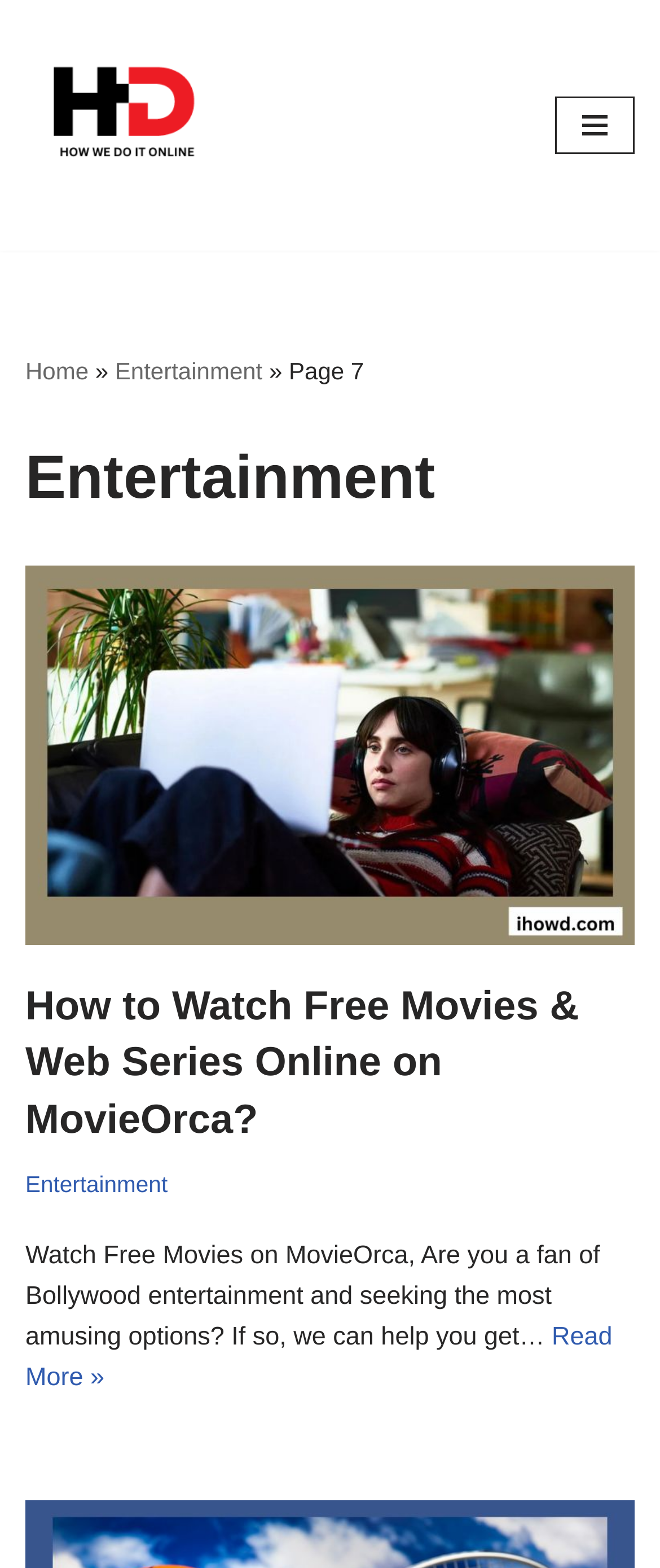Provide a thorough description of the webpage you see.

The webpage is an archive page for entertainment-related content, with a focus on movies and web series. At the top left, there is a link to skip to the content, followed by the website's logo and a link to the website's homepage, "IHOWD How We Do It Online". On the top right, there is a navigation menu button.

Below the navigation menu, there is a breadcrumb navigation section, which shows the current page's location in the website's hierarchy. The breadcrumbs indicate that the current page is "Page 7" of the "Entertainment" section, and it can be navigated back to the "Home" page.

The main content of the page is an article with the title "Entertainment", which takes up most of the page's space. The article contains a link to an article titled "How to Watch Free Movies & Web Series Online on MovieOrca", accompanied by an image. Below the link, there is a heading with the same title, followed by a brief summary of the article. The summary mentions Bollywood entertainment and provides a teaser for the article's content. There is also a "Read More" link at the bottom of the summary.

There are a total of 4 links on the page, including the navigation links, and 2 images, including the website's logo. The overall layout is organized, with clear headings and concise text.